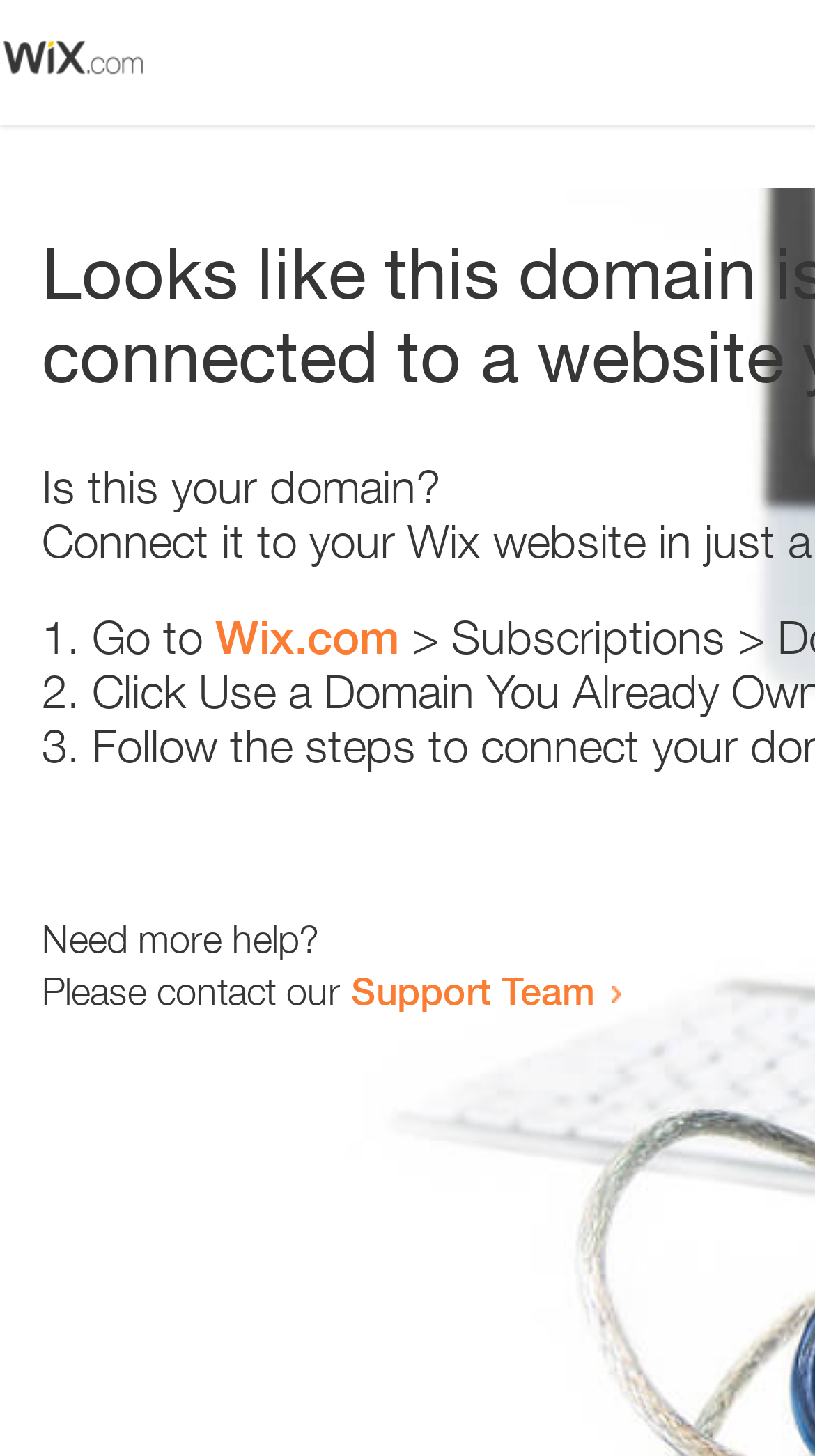Provide a thorough description of this webpage.

The webpage appears to be an error page, with a small image at the top left corner. Below the image, there is a question "Is this your domain?" in a prominent position. 

To the right of the question, there is a numbered list with three items. The first item starts with "1." and suggests going to "Wix.com". The second item starts with "2." and the third item starts with "3.", but their contents are not specified. 

Below the list, there is a section that offers help. It starts with the question "Need more help?" and provides a link to the "Support Team" for contacting them.